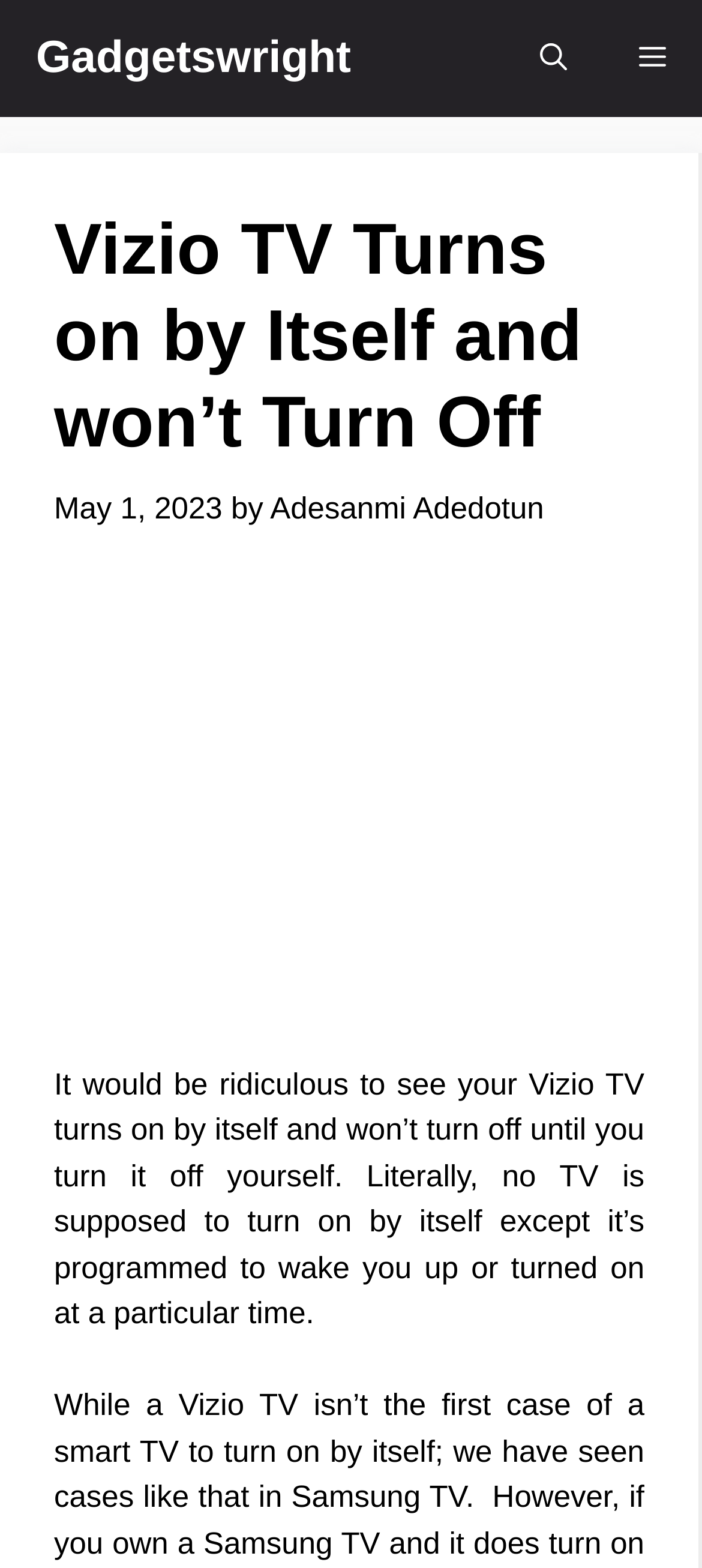When was the article published?
Provide a one-word or short-phrase answer based on the image.

May 1, 2023